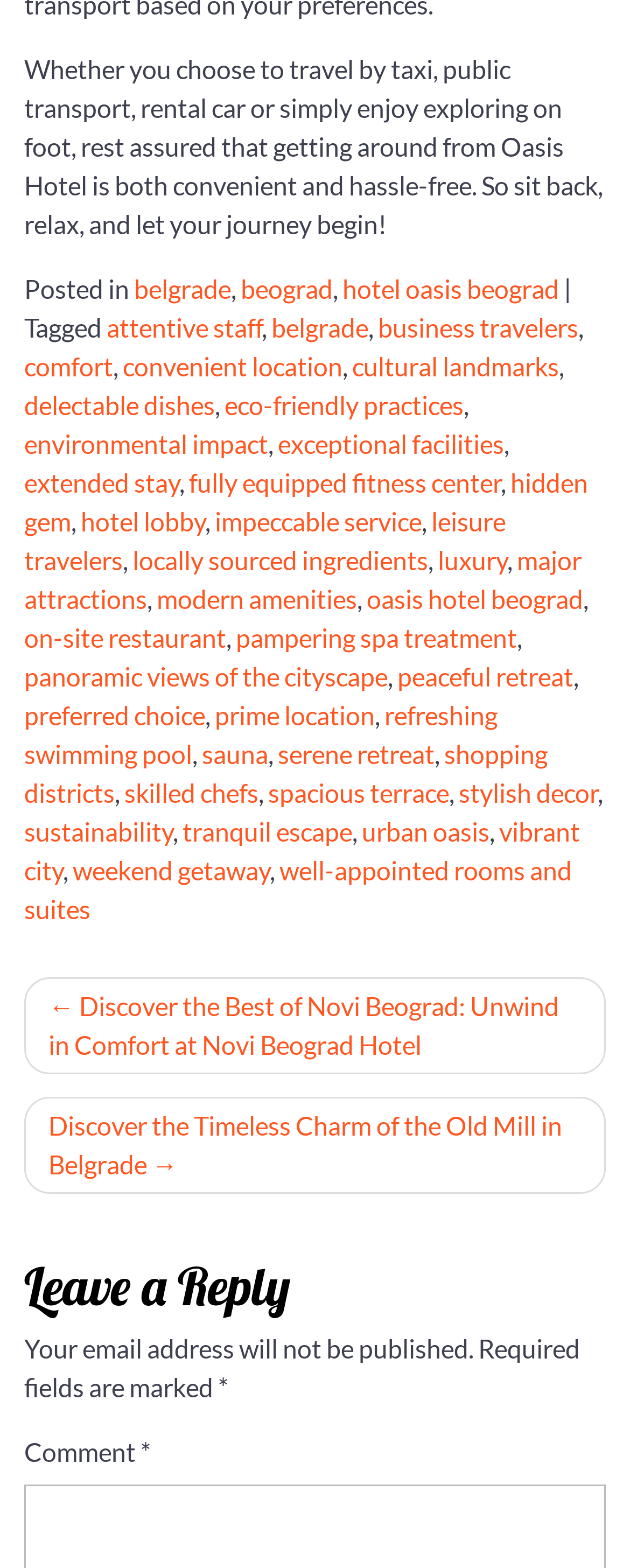What is the purpose of the 'Leave a Reply' section?
Using the screenshot, give a one-word or short phrase answer.

To comment